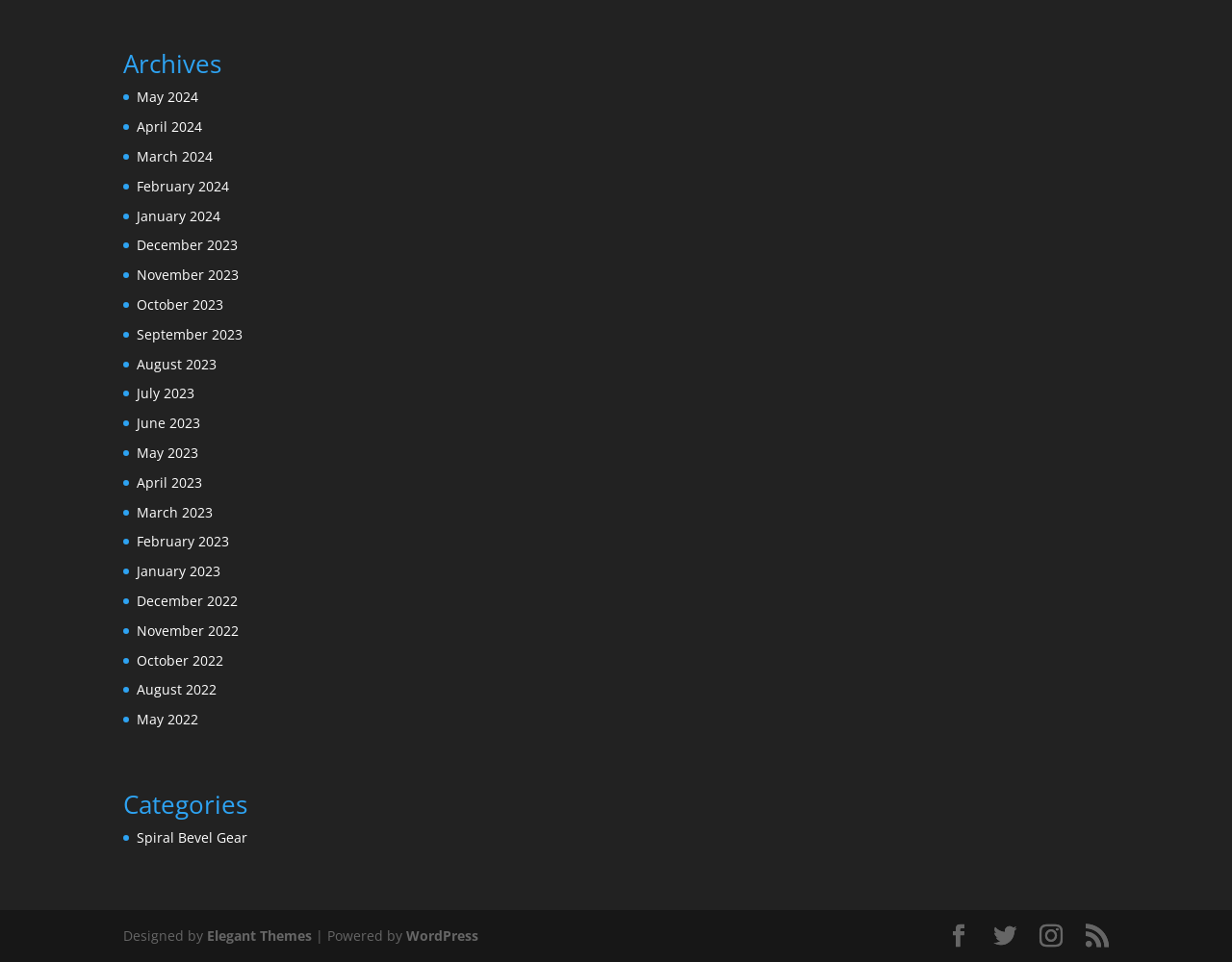Identify the bounding box coordinates for the region of the element that should be clicked to carry out the instruction: "Go to WordPress website". The bounding box coordinates should be four float numbers between 0 and 1, i.e., [left, top, right, bottom].

[0.33, 0.963, 0.388, 0.982]